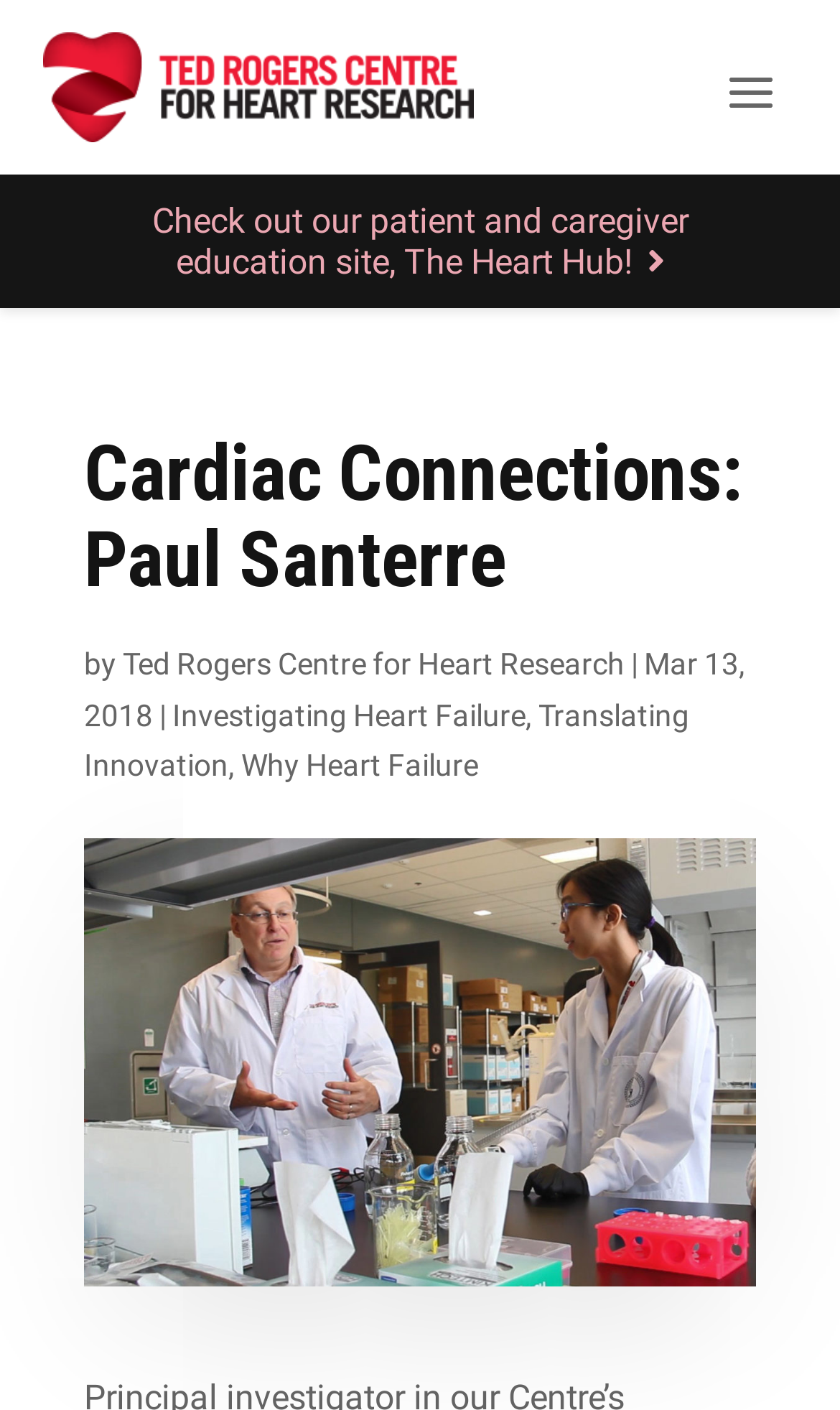Provide a one-word or short-phrase answer to the question:
What is the topic of the webpage?

Heart Failure